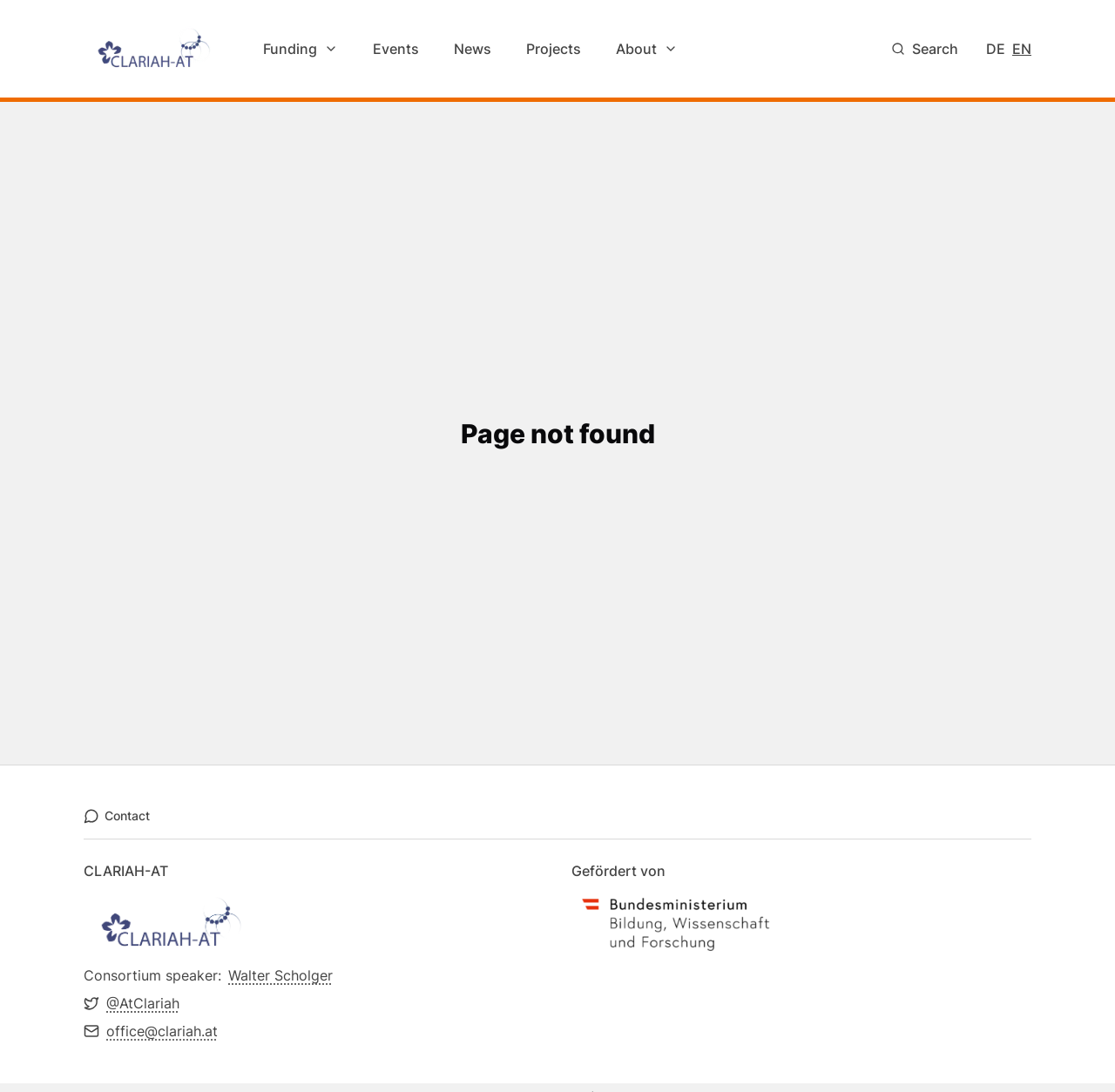Write an extensive caption that covers every aspect of the webpage.

This webpage is titled "Page not found | CLARIAH-AT" and appears to be a 404 error page. At the top, there is a primary navigation menu with links to "Home", "Funding", "Events", "News", "Projects", and "About". To the right of the navigation menu, there is a "Search" button and a link to "Switch to German".

Below the navigation menu, there is a main content area with a heading that reads "Page not found". Below the heading, there is a "Contact" label and the text "CLARIAH-AT". 

Further down, there is a description list with three items. The first item has a term "Consortium speaker:" and a detail with a link to "Walter Scholger". The second item has a term "Twitter:" and a detail with a link to "@AtClariah". The third item has a term "Email:" and a detail with a link to "office@clariah.at".

At the bottom of the page, there is a text "Gefördert von" (which means "Funded by" in German) followed by a link to "Bundesministerium Bildung, Wissenschaft und Forschung" (which is the Austrian Federal Ministry of Education, Science and Research).